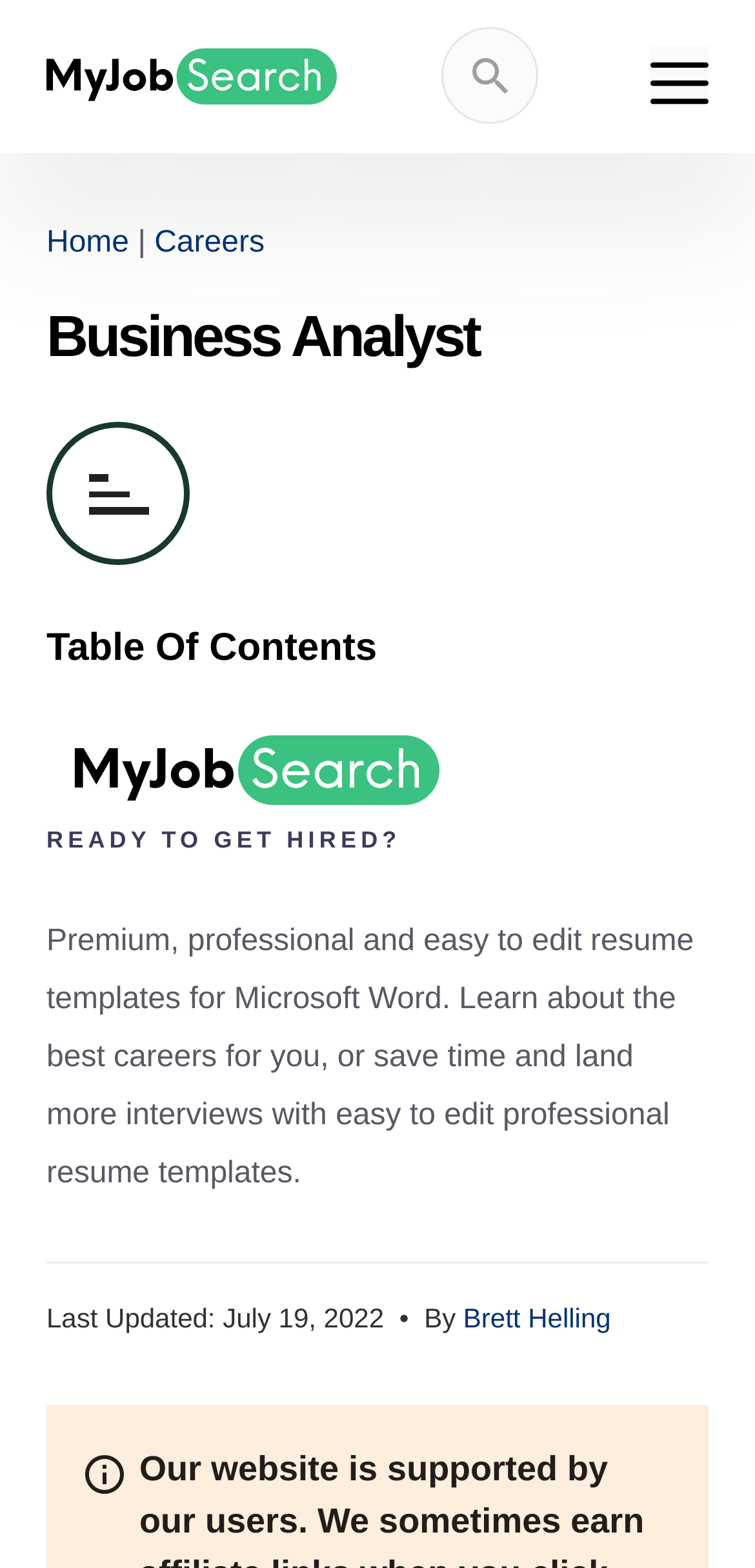Identify the bounding box coordinates necessary to click and complete the given instruction: "Click on the menu".

[0.862, 0.03, 0.938, 0.068]